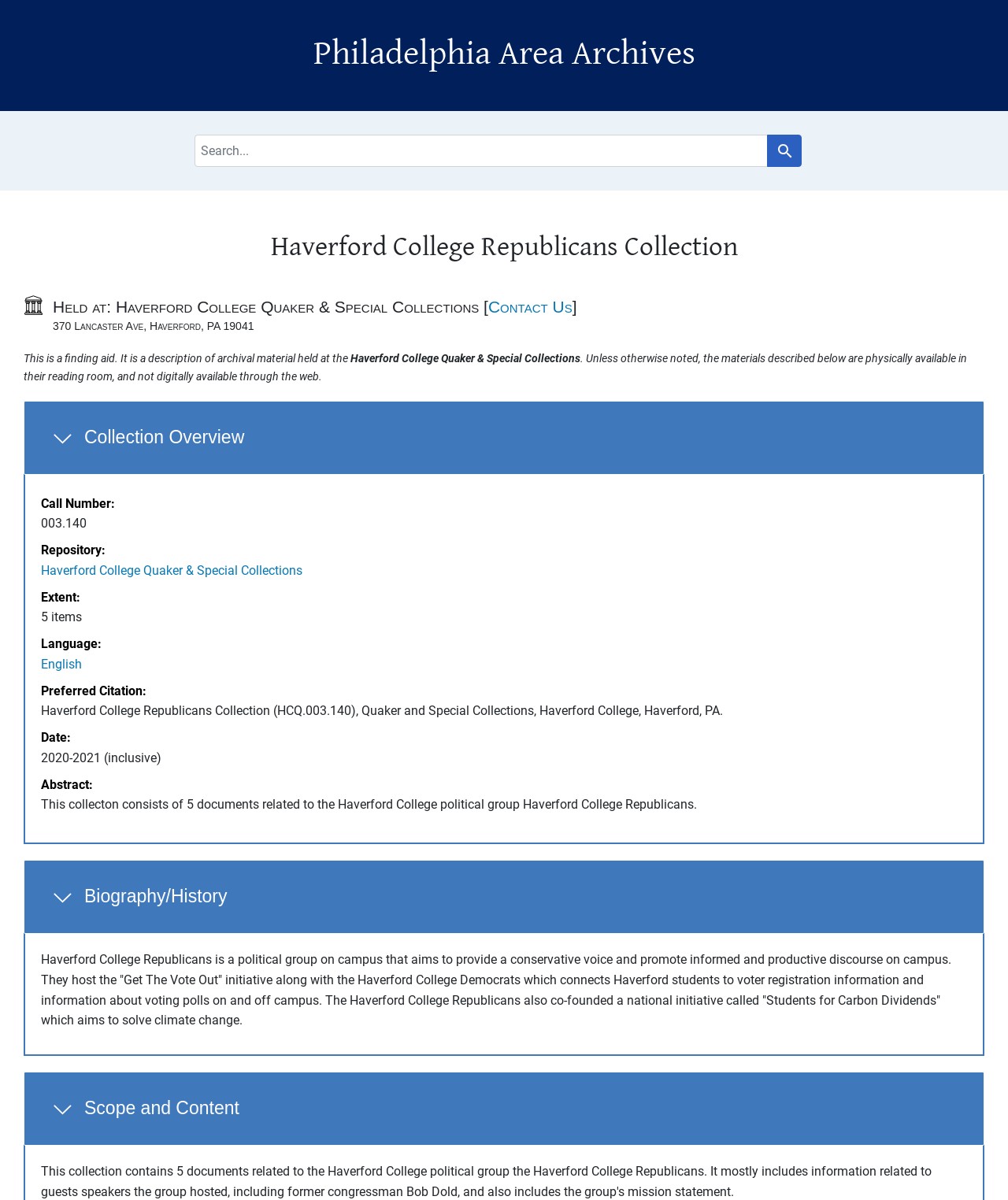Specify the bounding box coordinates of the area to click in order to execute this command: 'Contact Us'. The coordinates should consist of four float numbers ranging from 0 to 1, and should be formatted as [left, top, right, bottom].

[0.484, 0.248, 0.568, 0.263]